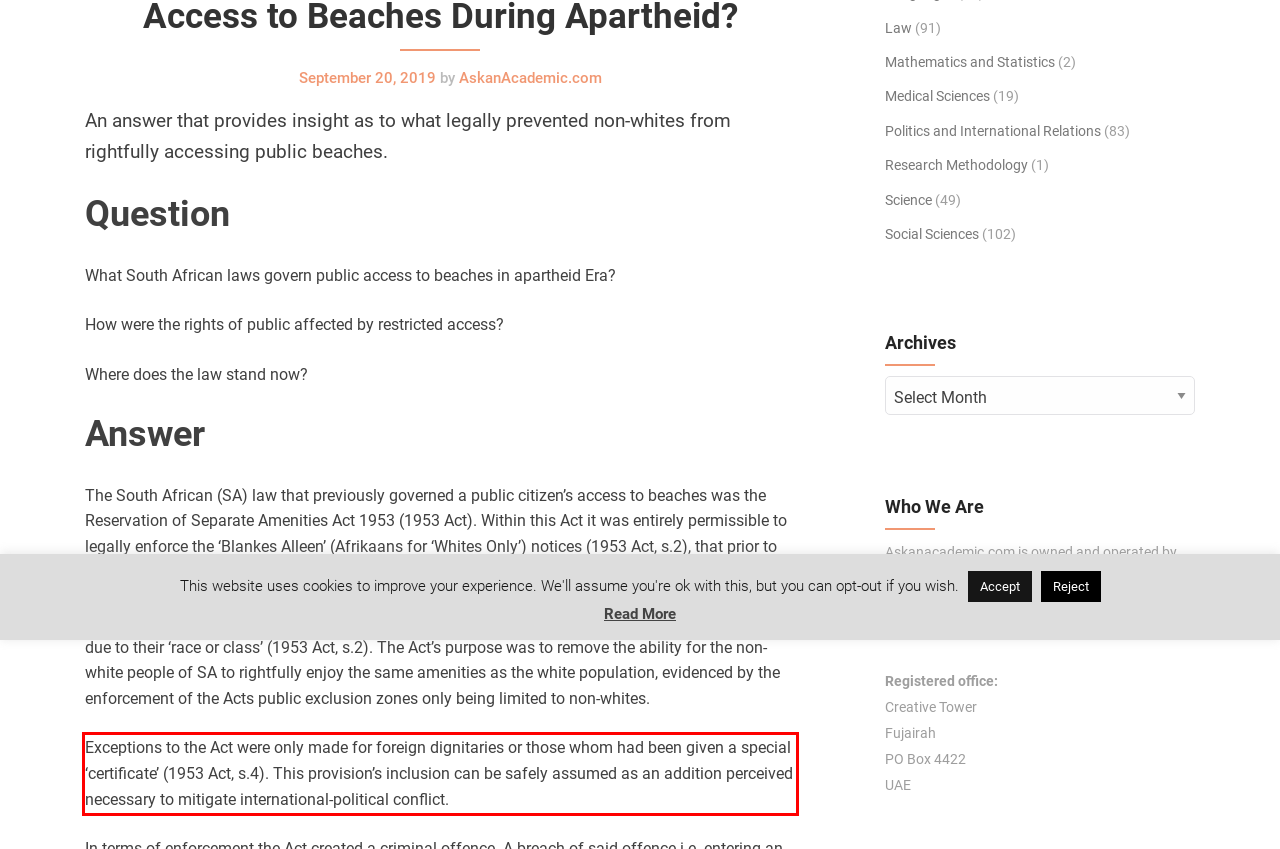With the provided screenshot of a webpage, locate the red bounding box and perform OCR to extract the text content inside it.

Exceptions to the Act were only made for foreign dignitaries or those whom had been given a special ‘certificate’ (1953 Act, s.4). This provision’s inclusion can be safely assumed as an addition perceived necessary to mitigate international-political conflict.